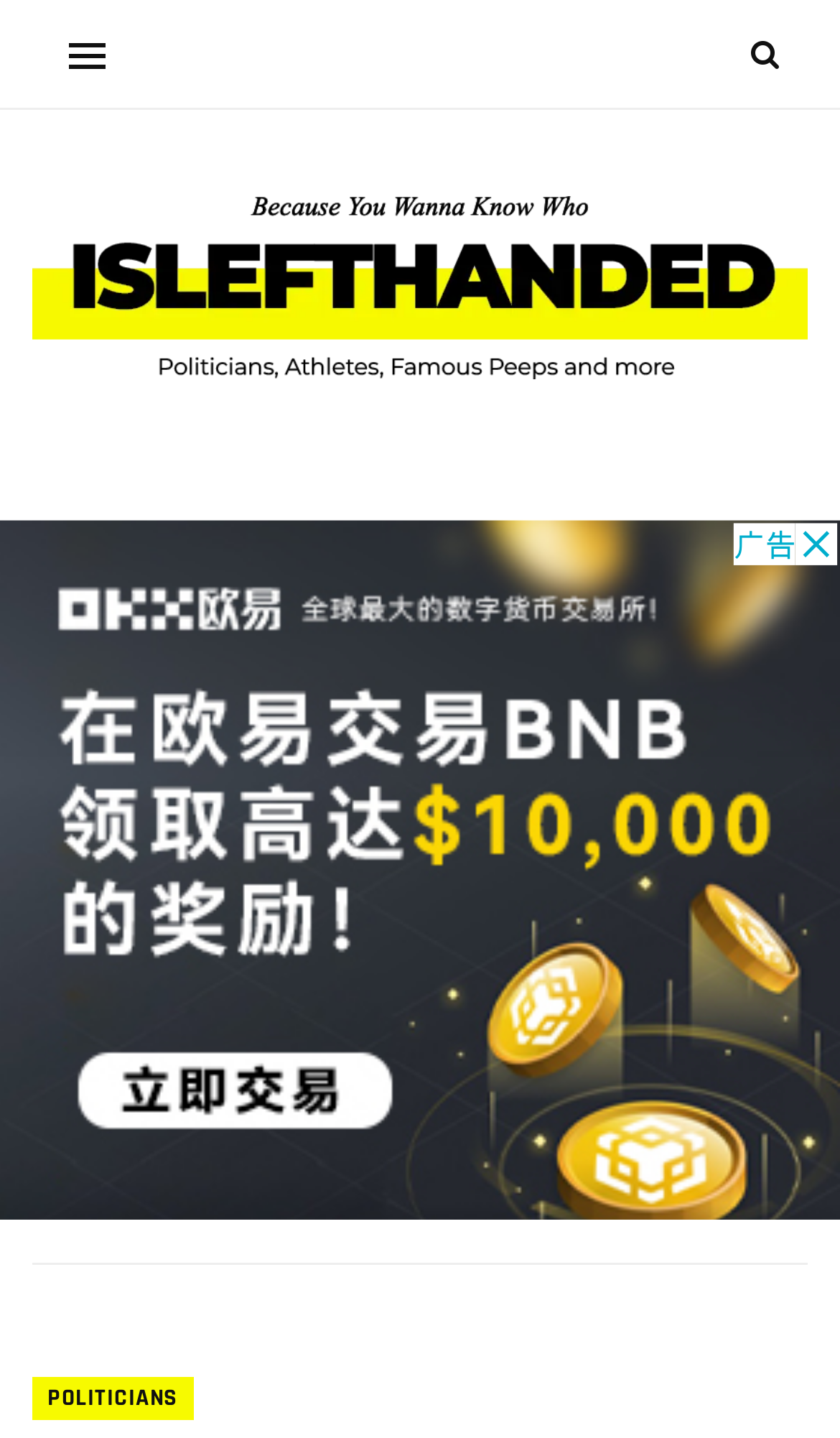What category is mentioned on the webpage?
Refer to the image and provide a detailed answer to the question.

The link element with the text 'POLITICIANS' implies that the webpage is categorizing or discussing politicians, possibly in the context of left-handedness.